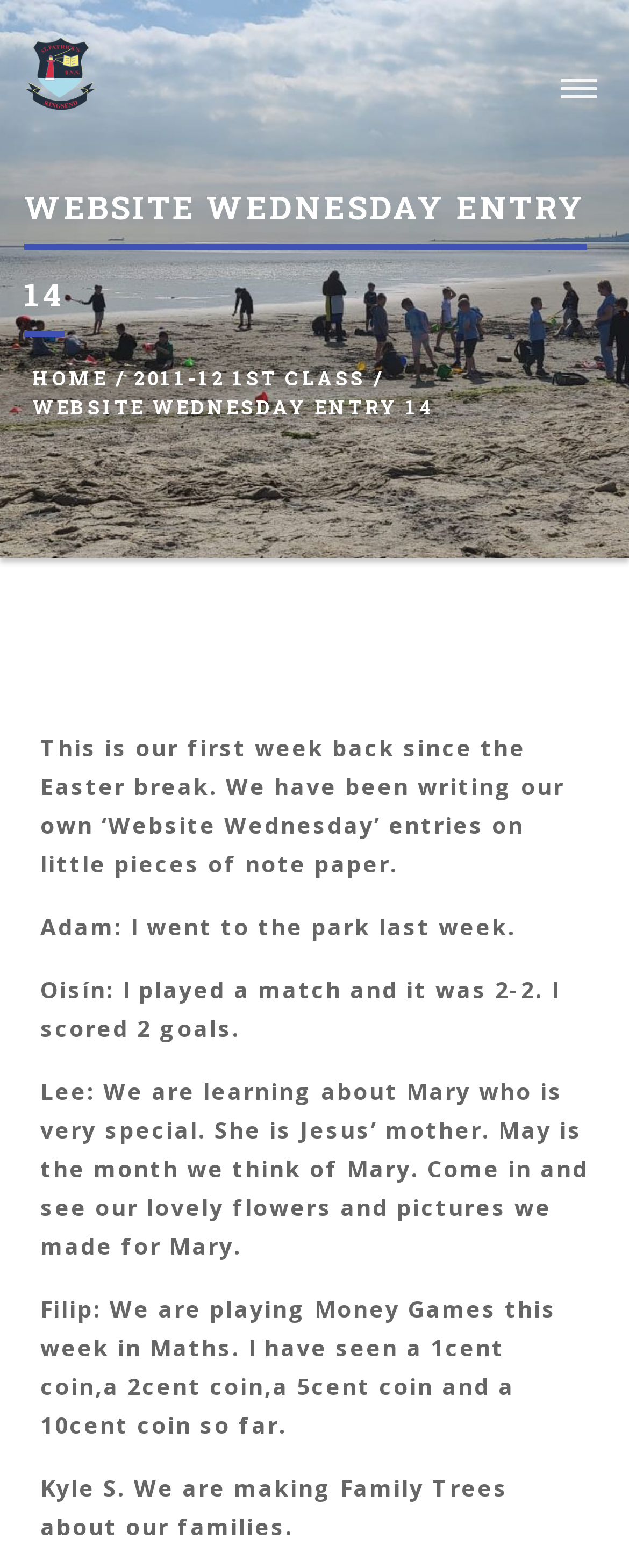Please give a succinct answer to the question in one word or phrase:
What is Lee learning about?

Mary